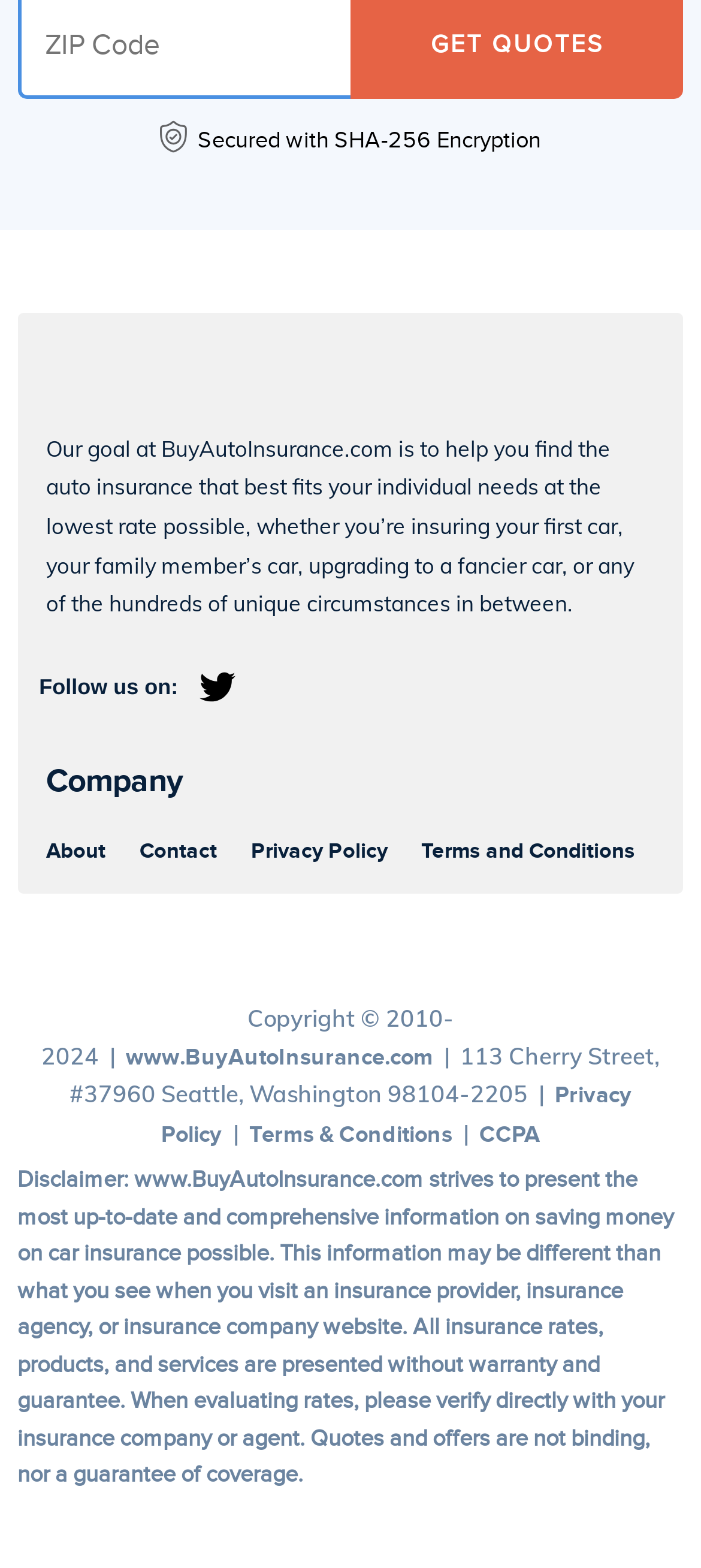Please give a succinct answer to the question in one word or phrase:
What is the address of BuyAutoInsurance.com?

113 Cherry Street, Seattle